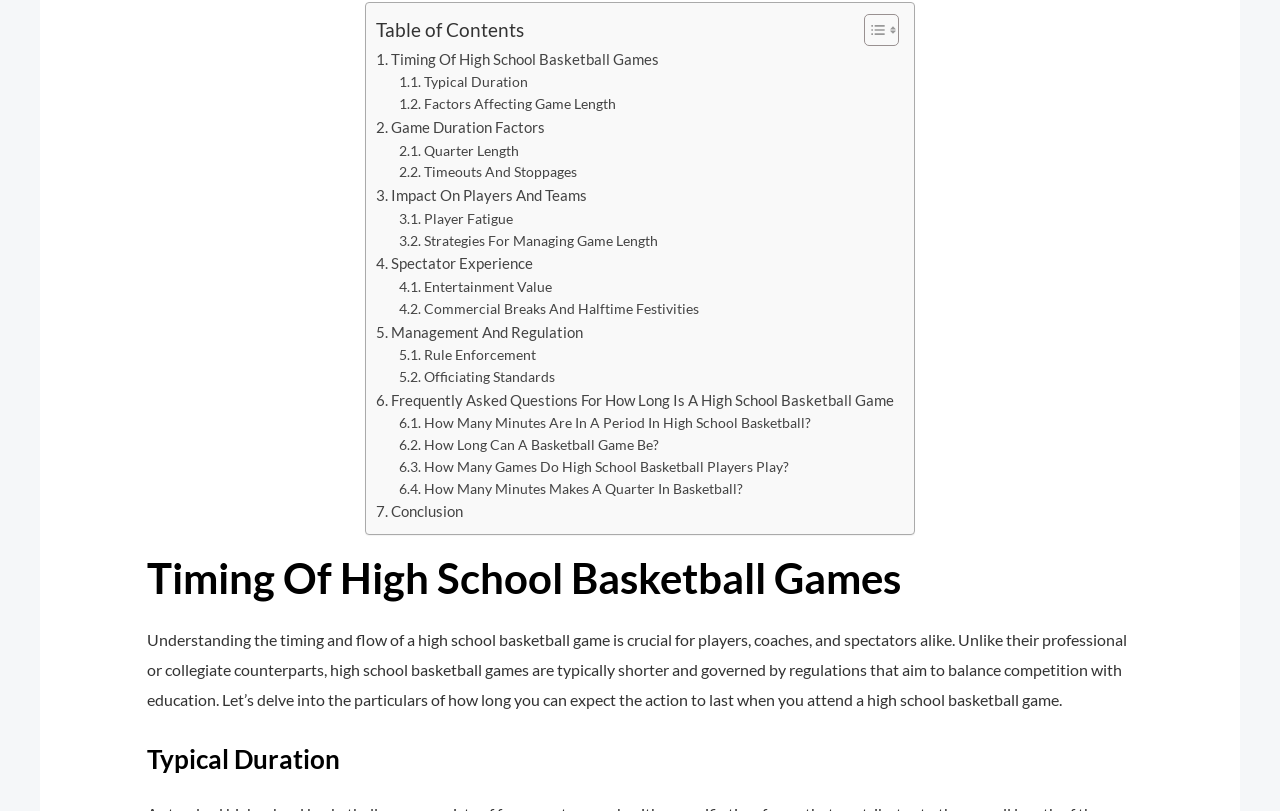Please find the bounding box coordinates for the clickable element needed to perform this instruction: "Read about 'Timing Of High School Basketball Games'".

[0.294, 0.058, 0.515, 0.088]